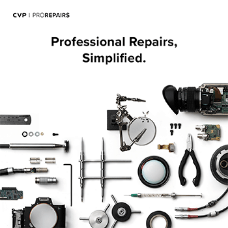Generate a descriptive account of all visible items and actions in the image.

The image features an array of tools and components organized around a central theme of professional repairs. Prominently displayed is the text "Professional Repairs, Simplified." at the top, indicating a focus on ease and accessibility in the repair process. Surrounding the text are various mechanical parts, tools, and equipment, including pliers, screws, and circuit boards, which reflect the technical nature of the services provided.

This composition highlights CVP's commitment to offering straightforward, professional repair services in the cinematography and production industry, appealing to both professionals and enthusiasts looking for reliable solutions. The visual arrangement suggests efficiency and expertise, aligning with the brand's identity as a trustworthy resource for equipment maintenance and repair.